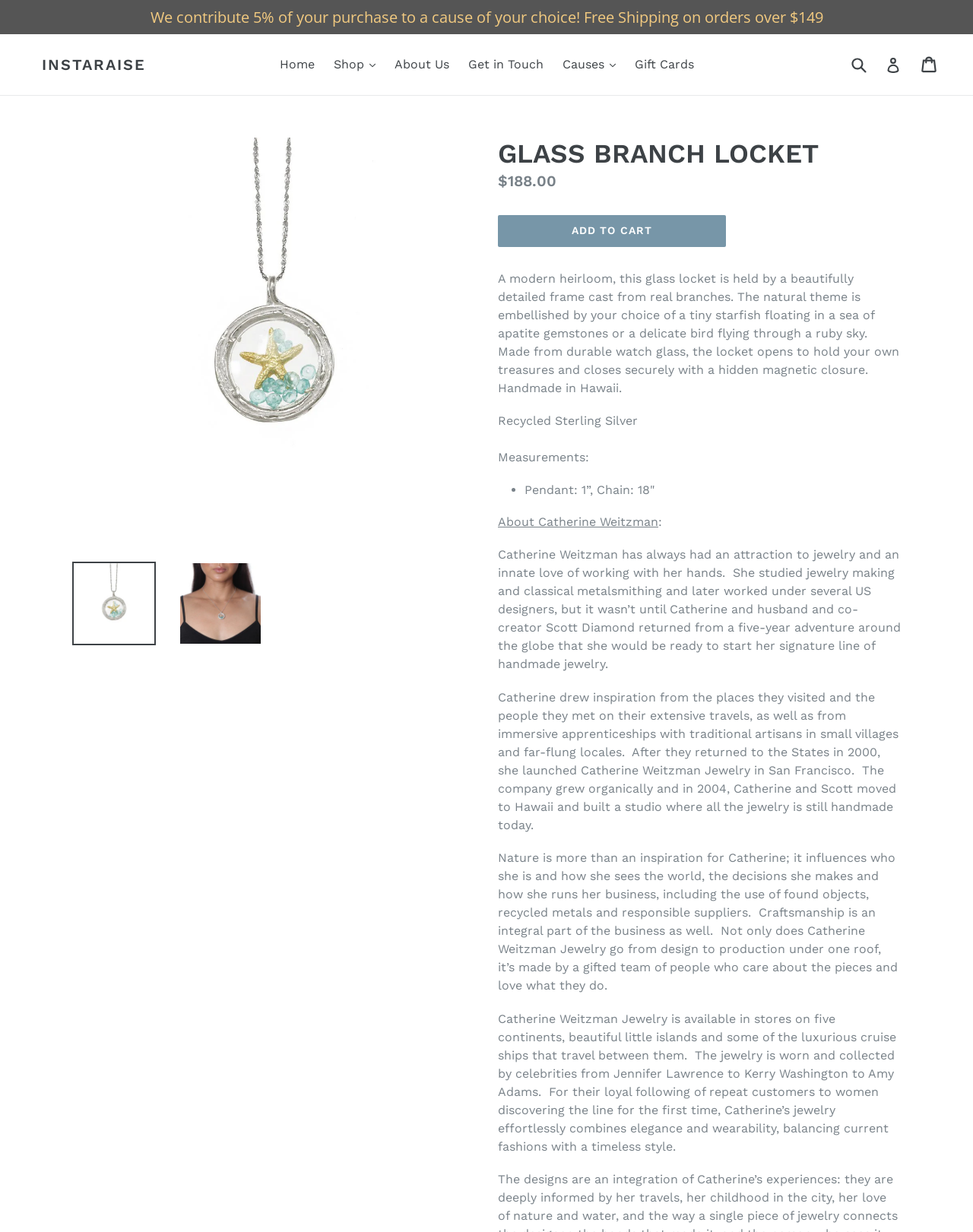Pinpoint the bounding box coordinates of the clickable element to carry out the following instruction: "Learn more about Catherine Weitzman."

[0.512, 0.418, 0.677, 0.429]